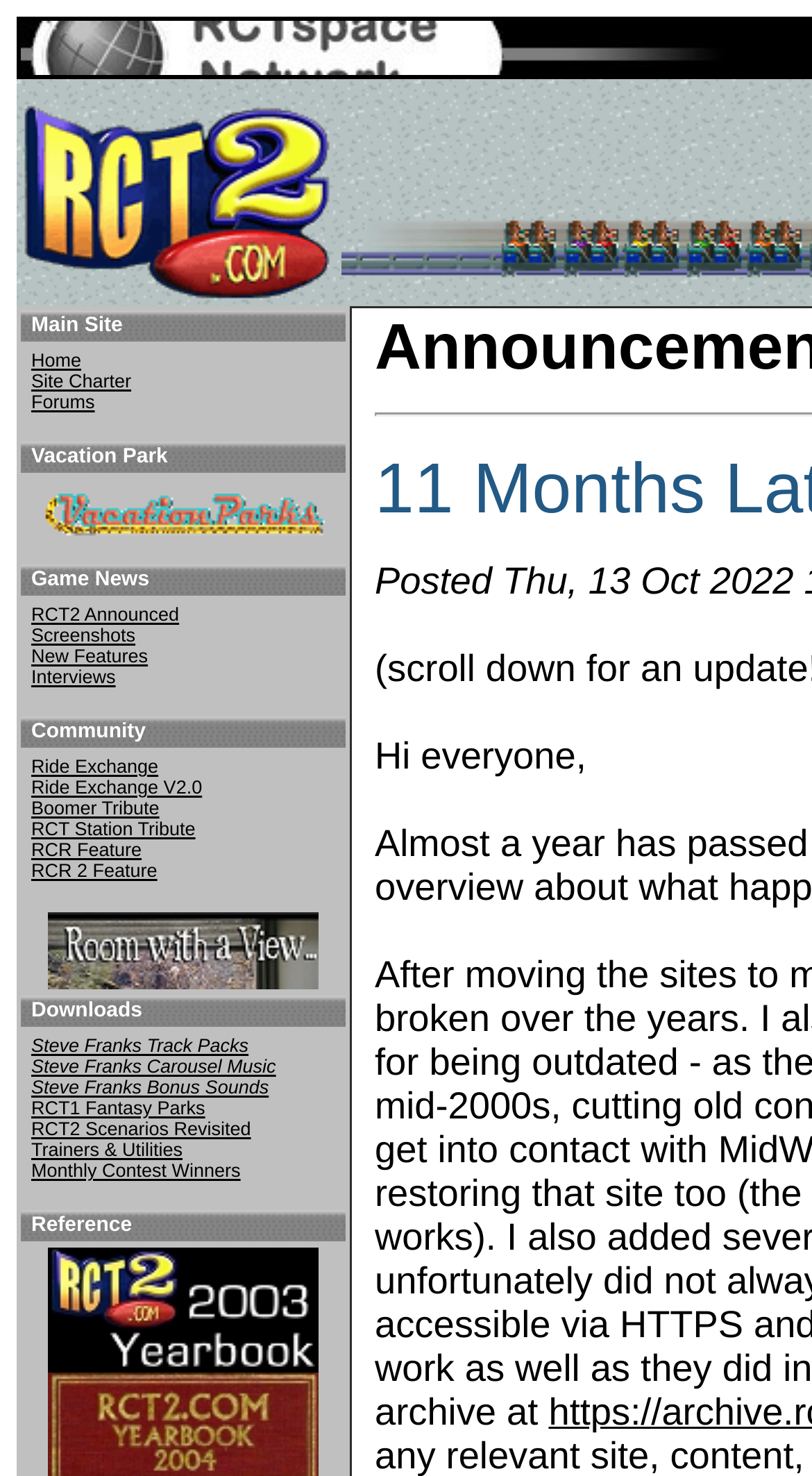What is the last section on the webpage?
From the screenshot, supply a one-word or short-phrase answer.

Reference